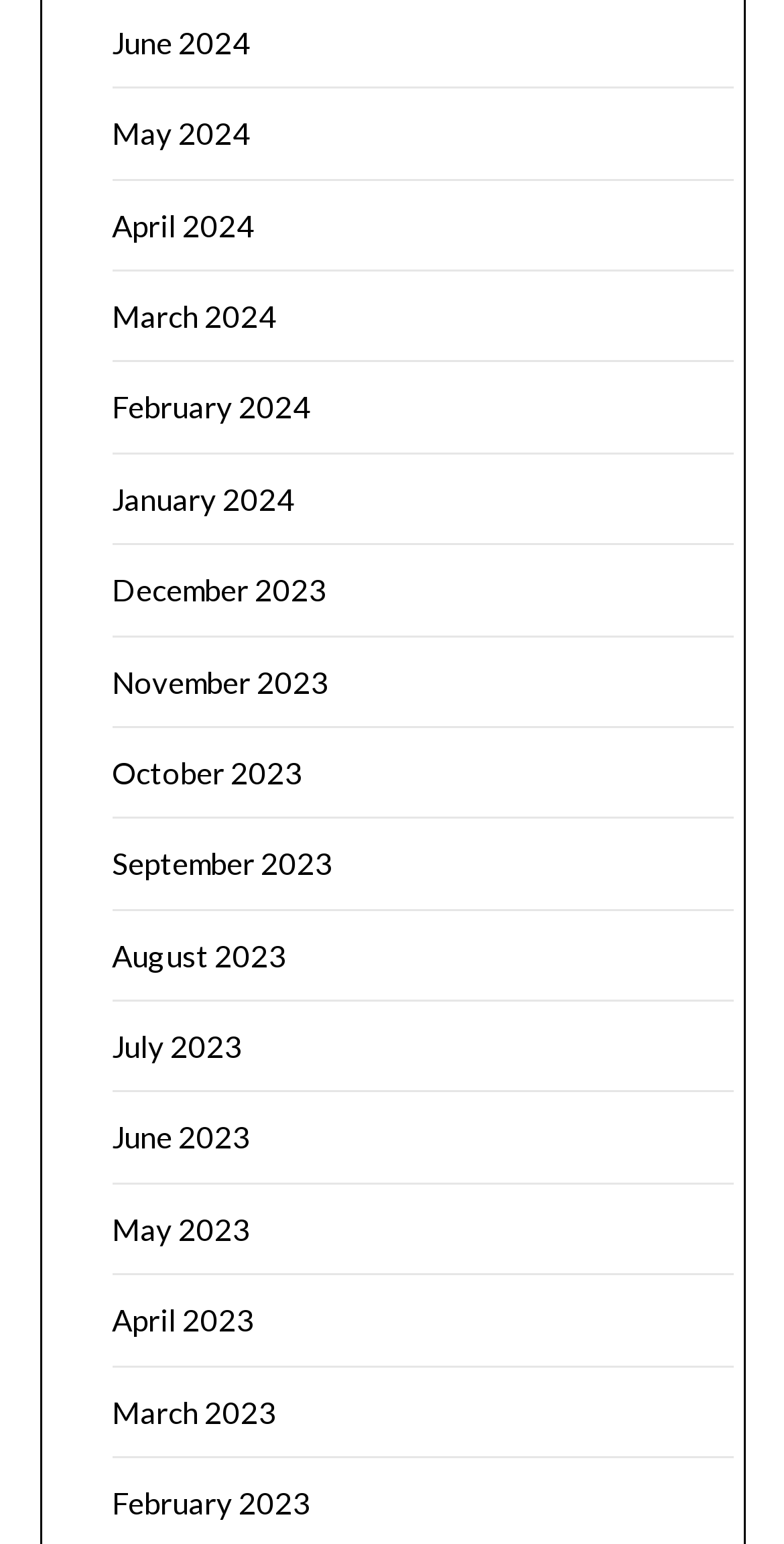Locate the bounding box coordinates of the clickable region to complete the following instruction: "access February 2024."

[0.142, 0.252, 0.396, 0.275]